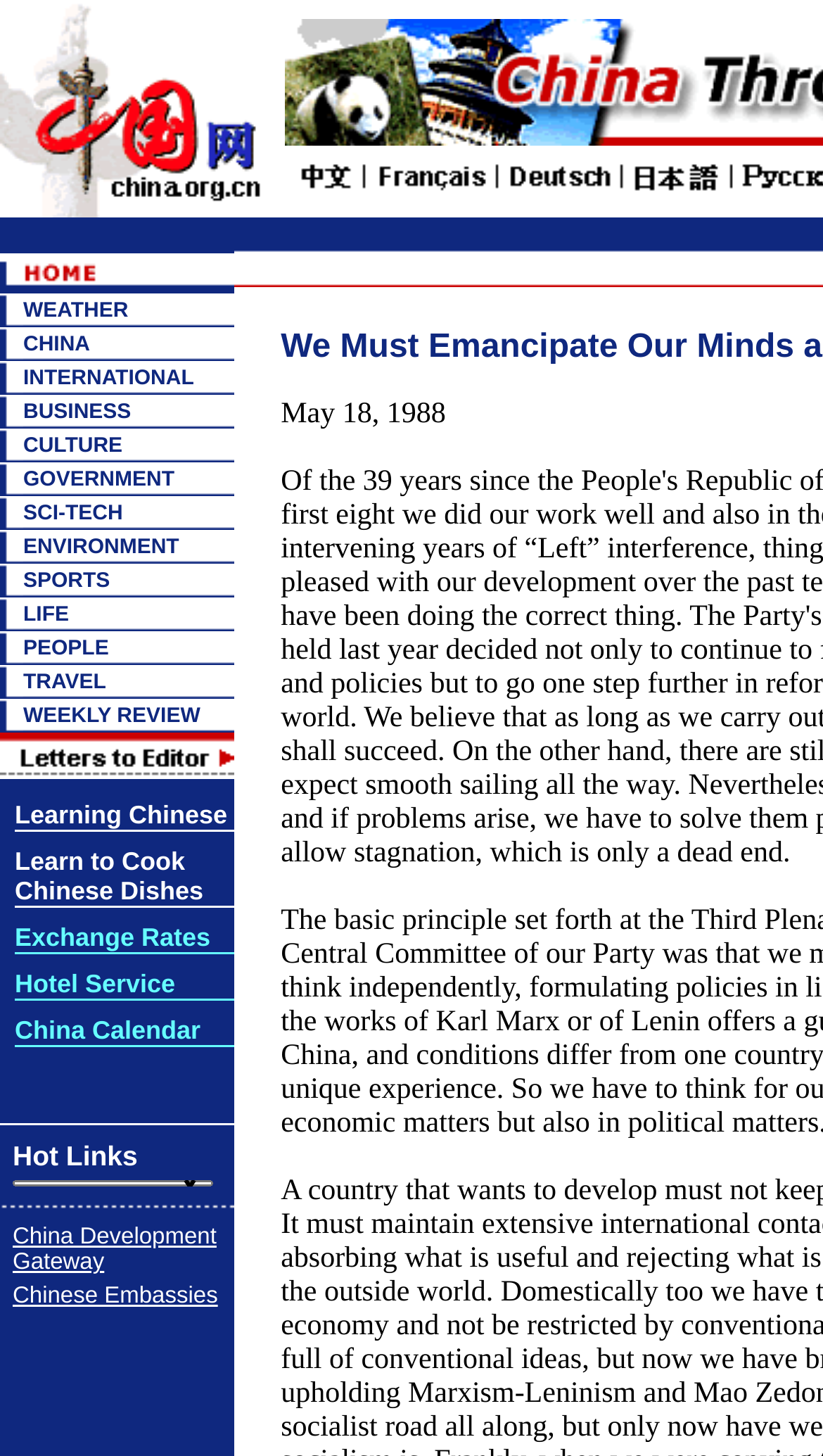Respond to the following question with a brief word or phrase:
Are the categories listed in alphabetical order?

Yes